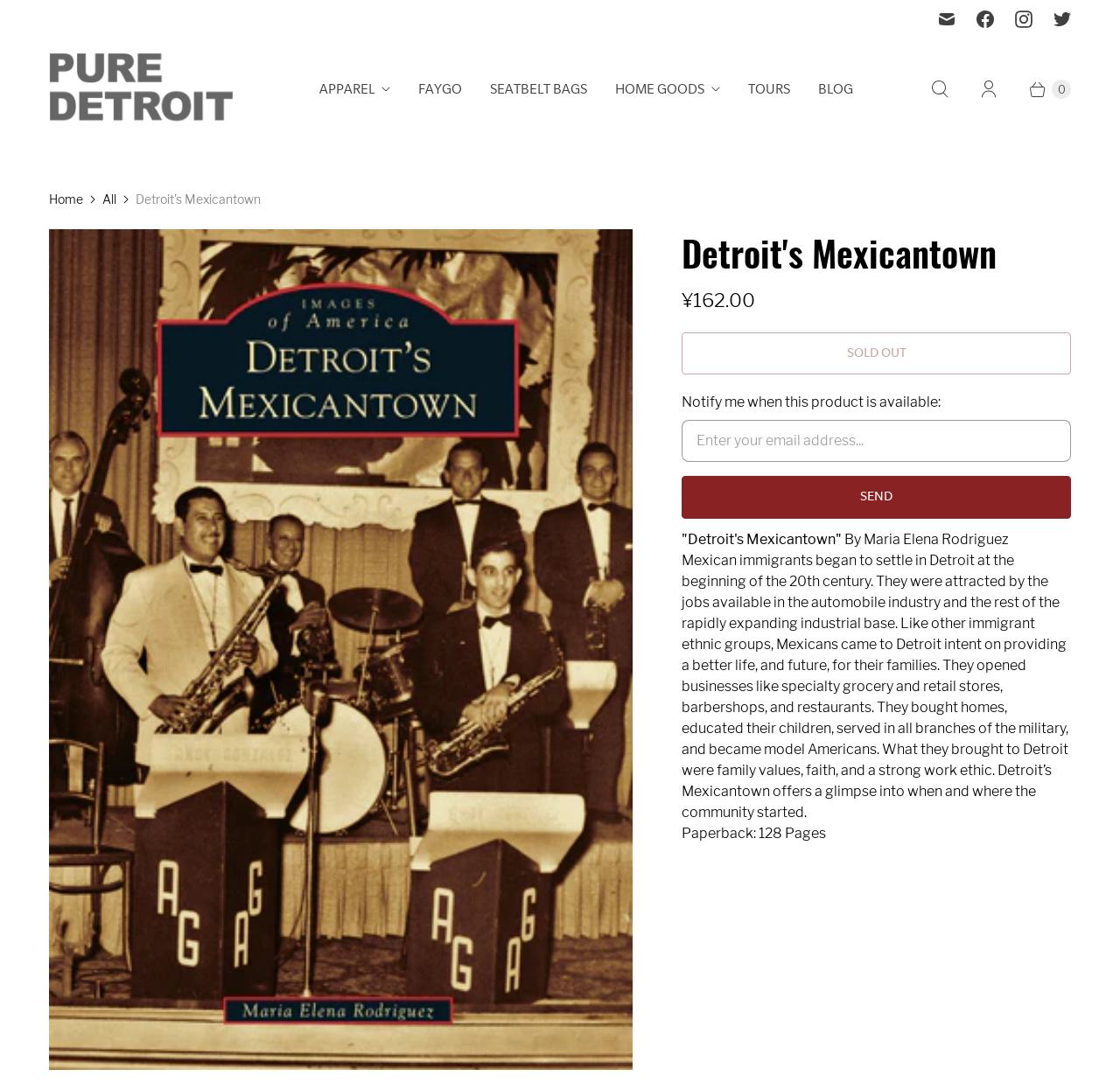Please determine the bounding box coordinates of the section I need to click to accomplish this instruction: "Click on the 'Send' button".

[0.609, 0.44, 0.956, 0.479]